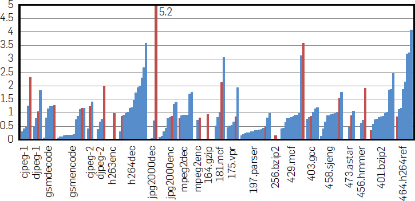Which program region has the highest contribution to execution time?
Please give a well-detailed answer to the question.

According to the caption, the red bars in the histogram highlight the regions with the highest contribution to execution time, which is why the answer is regions in red.